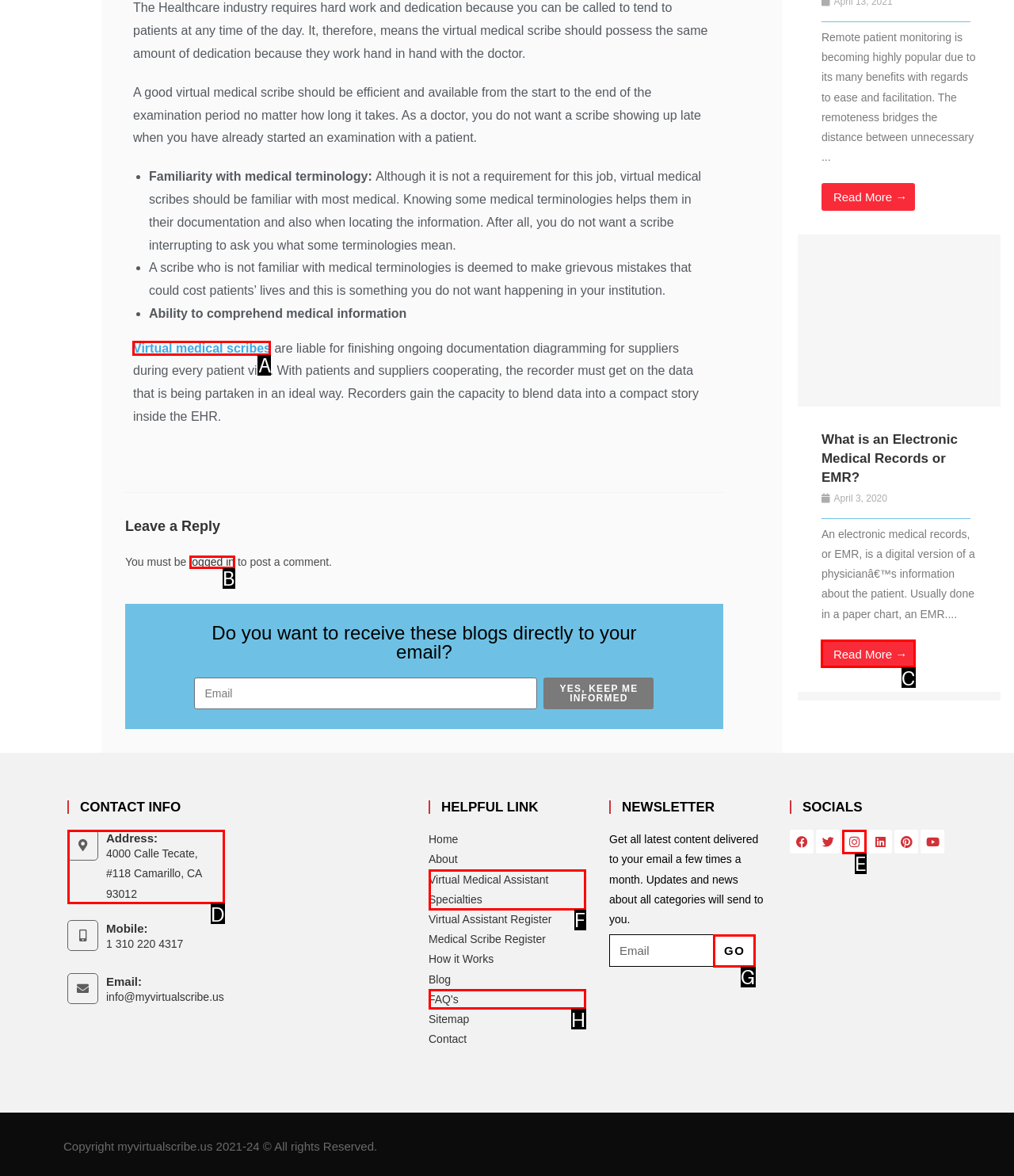Identify the correct option to click in order to accomplish the task: Click on the 'Virtual medical scribes' link Provide your answer with the letter of the selected choice.

A